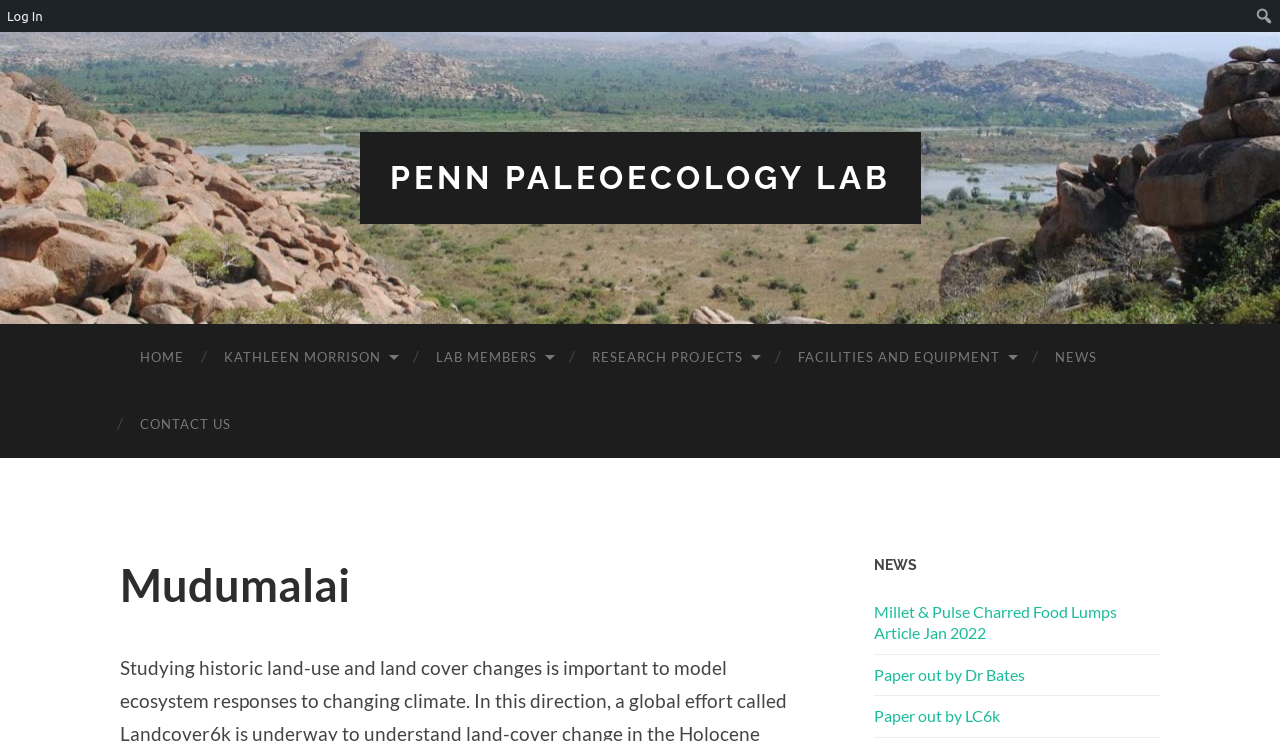Is the search box required?
Please look at the screenshot and answer in one word or a short phrase.

No